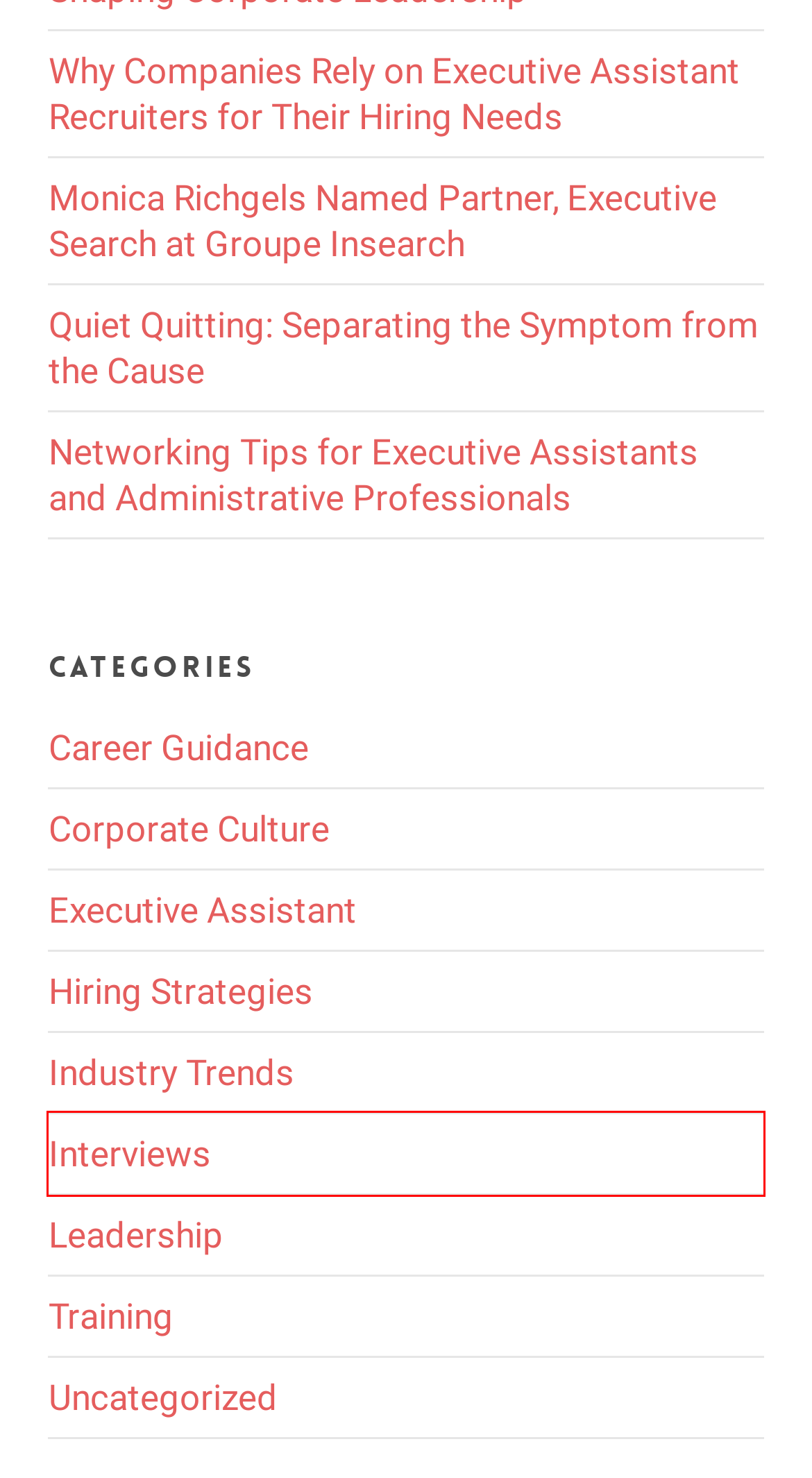Observe the provided screenshot of a webpage with a red bounding box around a specific UI element. Choose the webpage description that best fits the new webpage after you click on the highlighted element. These are your options:
A. Hiring Strategies Archives - Groupe Insearch
B. Interviews Archives - Groupe Insearch
C. Uncategorized Archives - Groupe Insearch
D. Leadership Archives - Groupe Insearch
E. Career Guidance Archives - Groupe Insearch
F. Training Archives - Groupe Insearch
G. Quiet Quitting: Separating the Symptom from the Cause - Groupe Insearch
H. Industry Trends Archives - Groupe Insearch

B